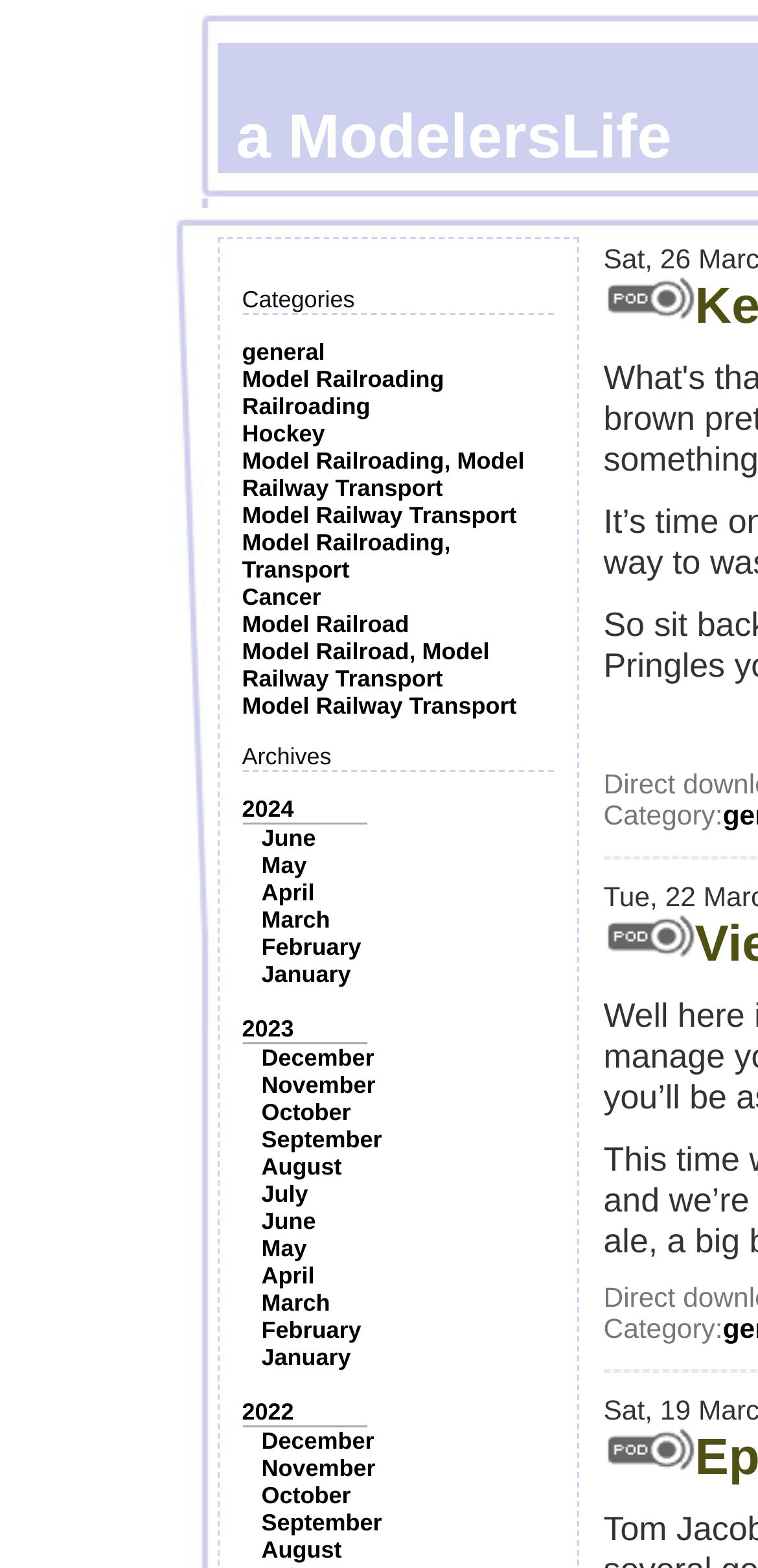What is the last archive year listed?
Please use the image to deliver a detailed and complete answer.

The last archive year listed is '2022', which is a link element located at the bottom of the webpage, indicated by its bounding box coordinates [0.319, 0.892, 0.388, 0.909].